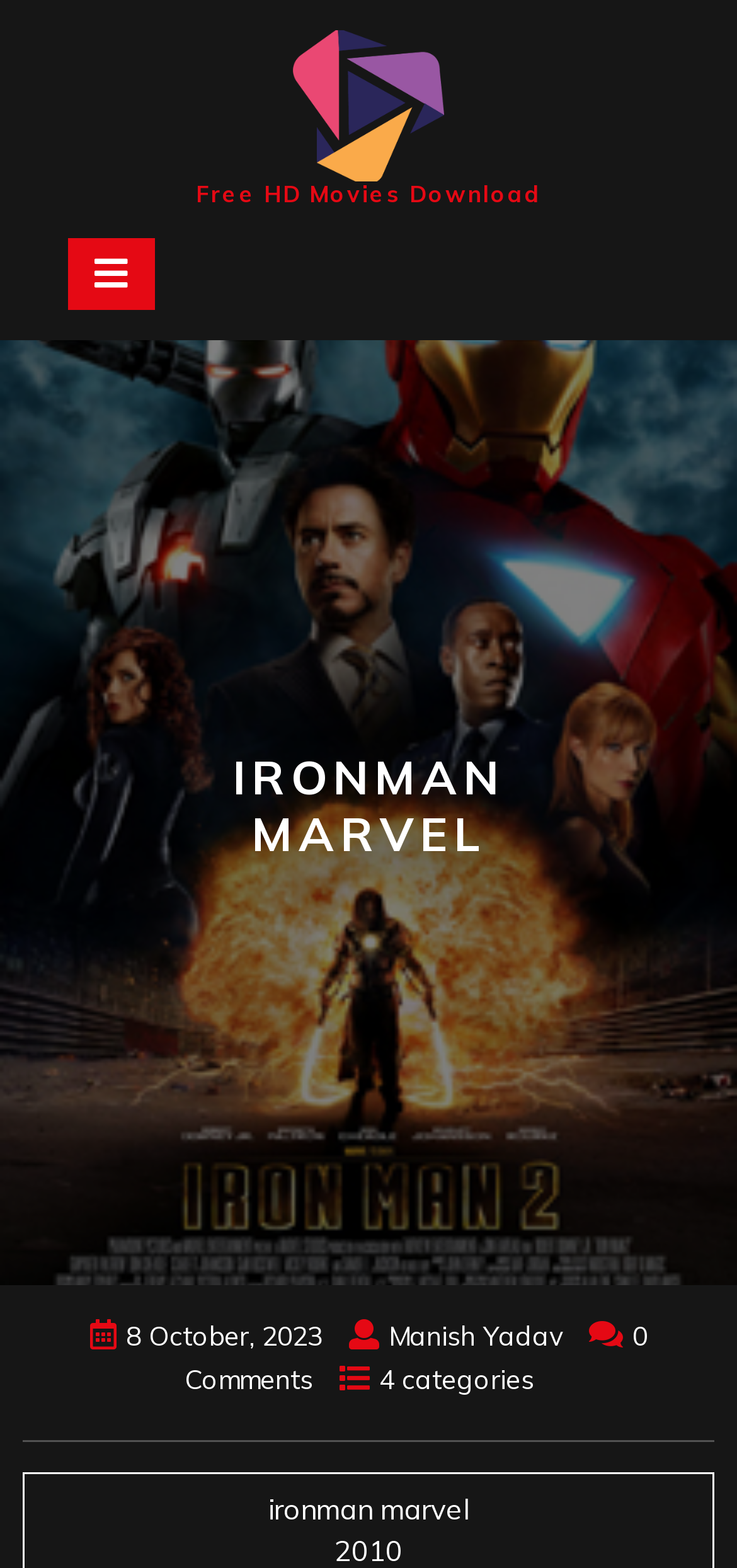How many categories are associated with the IRONMAN MARVEL post?
Analyze the image and deliver a detailed answer to the question.

I found the number of categories by looking at the static text element '4 categories' which is located below the heading 'IRONMAN MARVEL'.